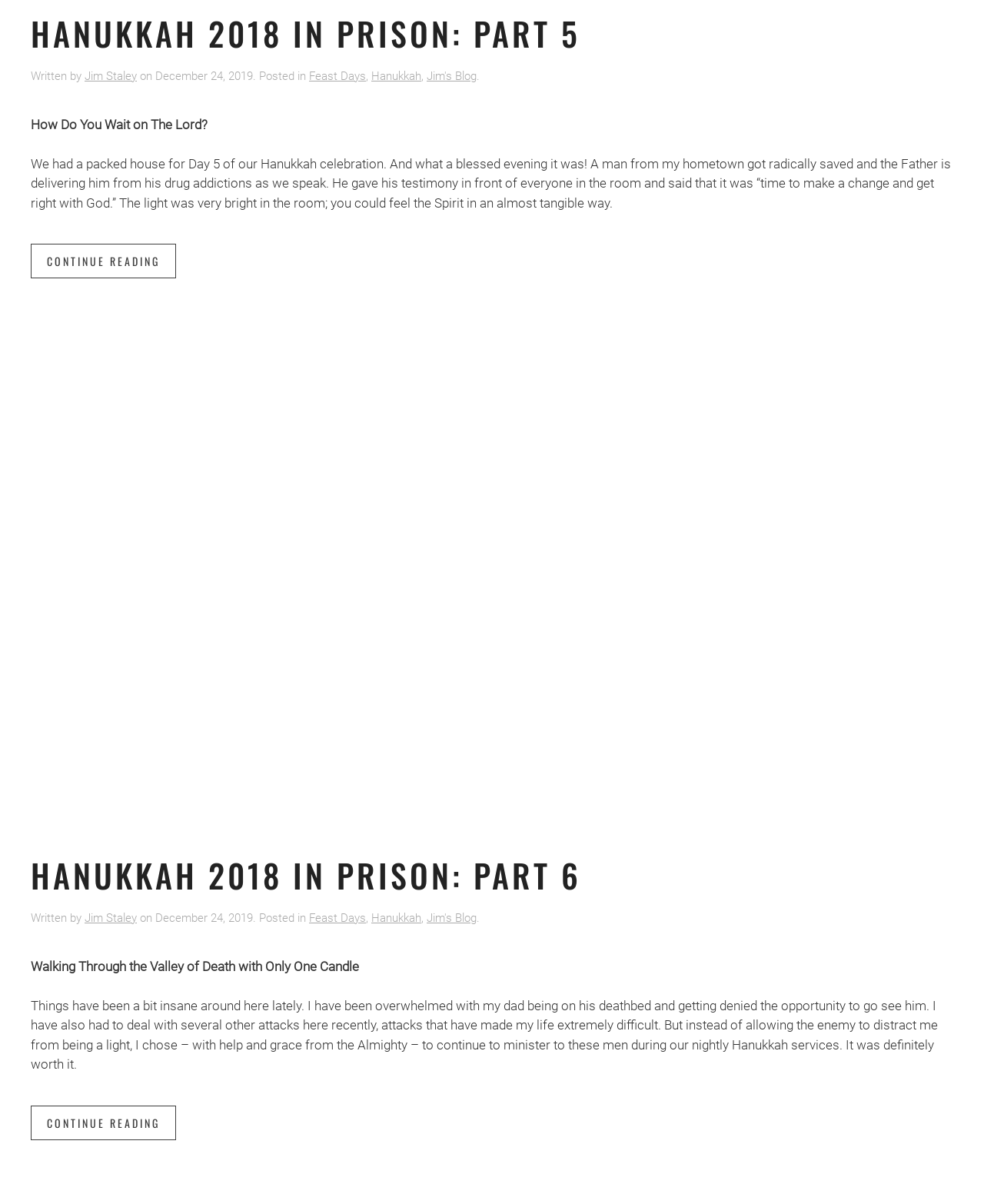Could you determine the bounding box coordinates of the clickable element to complete the instruction: "Click on the link to read the full article of 'HANUKKAH 2018 IN PRISON: PART 6'"? Provide the coordinates as four float numbers between 0 and 1, i.e., [left, top, right, bottom].

[0.031, 0.918, 0.179, 0.947]